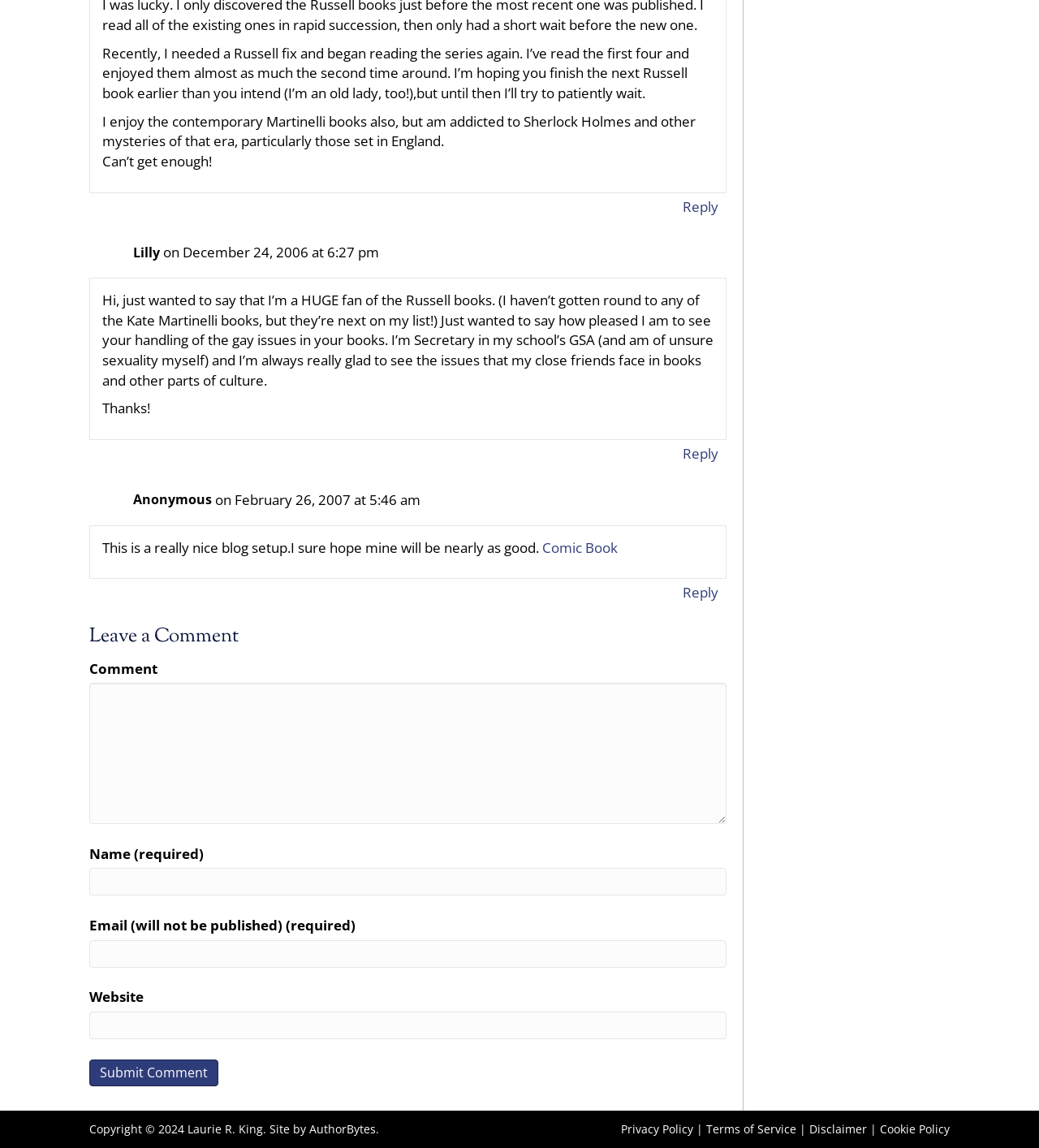What is the format of the date and time displayed in the comments?
Please provide a detailed answer to the question.

I determined the format by examining the dates and times displayed in the comments, such as 'December 24, 2006 at 6:27 pm' and 'February 26, 2007 at 5:46 am'. The format appears to be Month Day, Year at Hour:Minute am/pm.